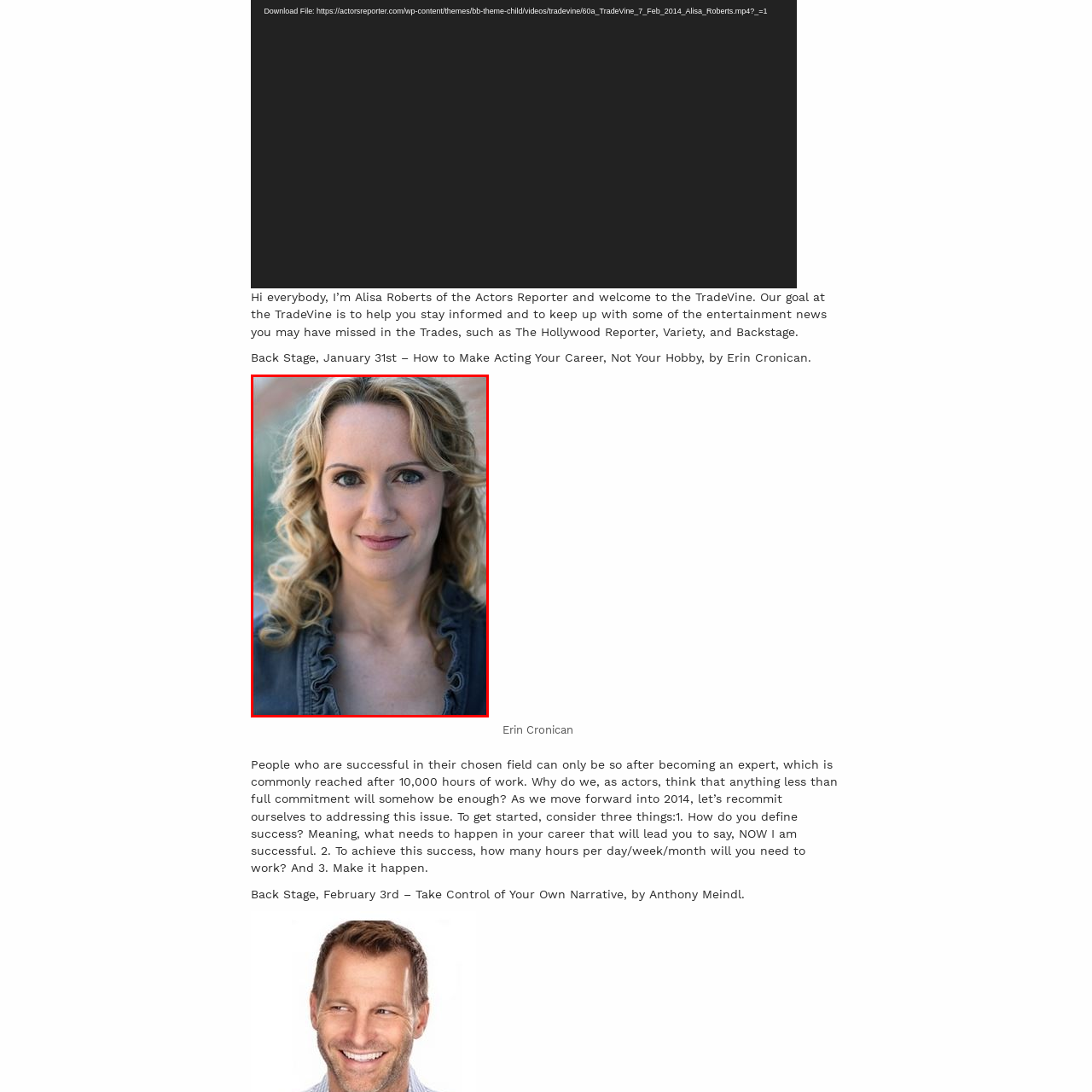Direct your attention to the image within the red boundary, What is the color of the actress's eyes?
 Respond with a single word or phrase.

blue